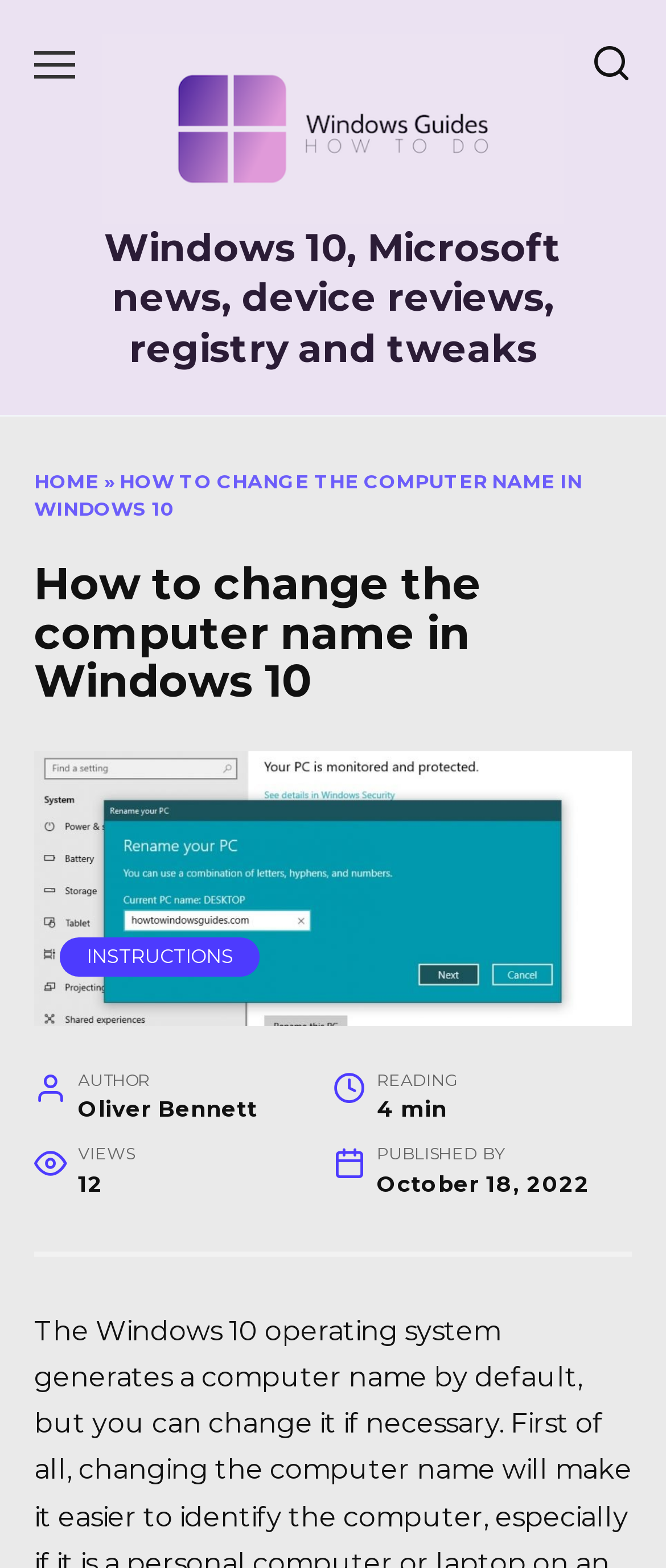What is the name of the website?
Using the image, respond with a single word or phrase.

Windows 10, Microsoft news, device reviews, registry and tweaks